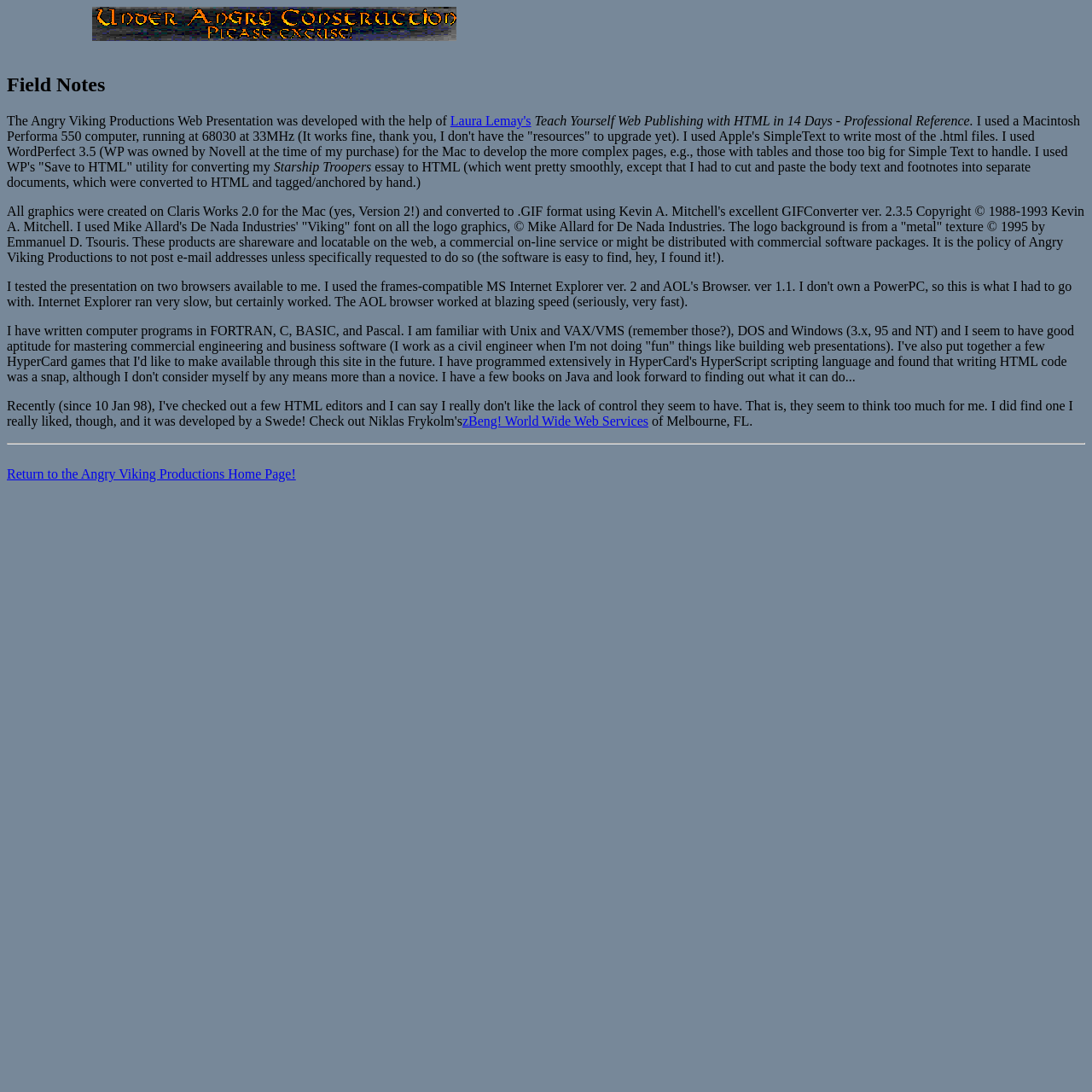What software was used to write most of the HTML files?
Please respond to the question thoroughly and include all relevant details.

According to the text, 'I used Apple's SimpleText to write most of the.html files.' This information is provided in the paragraph that describes the tools used to develop the web presentation.